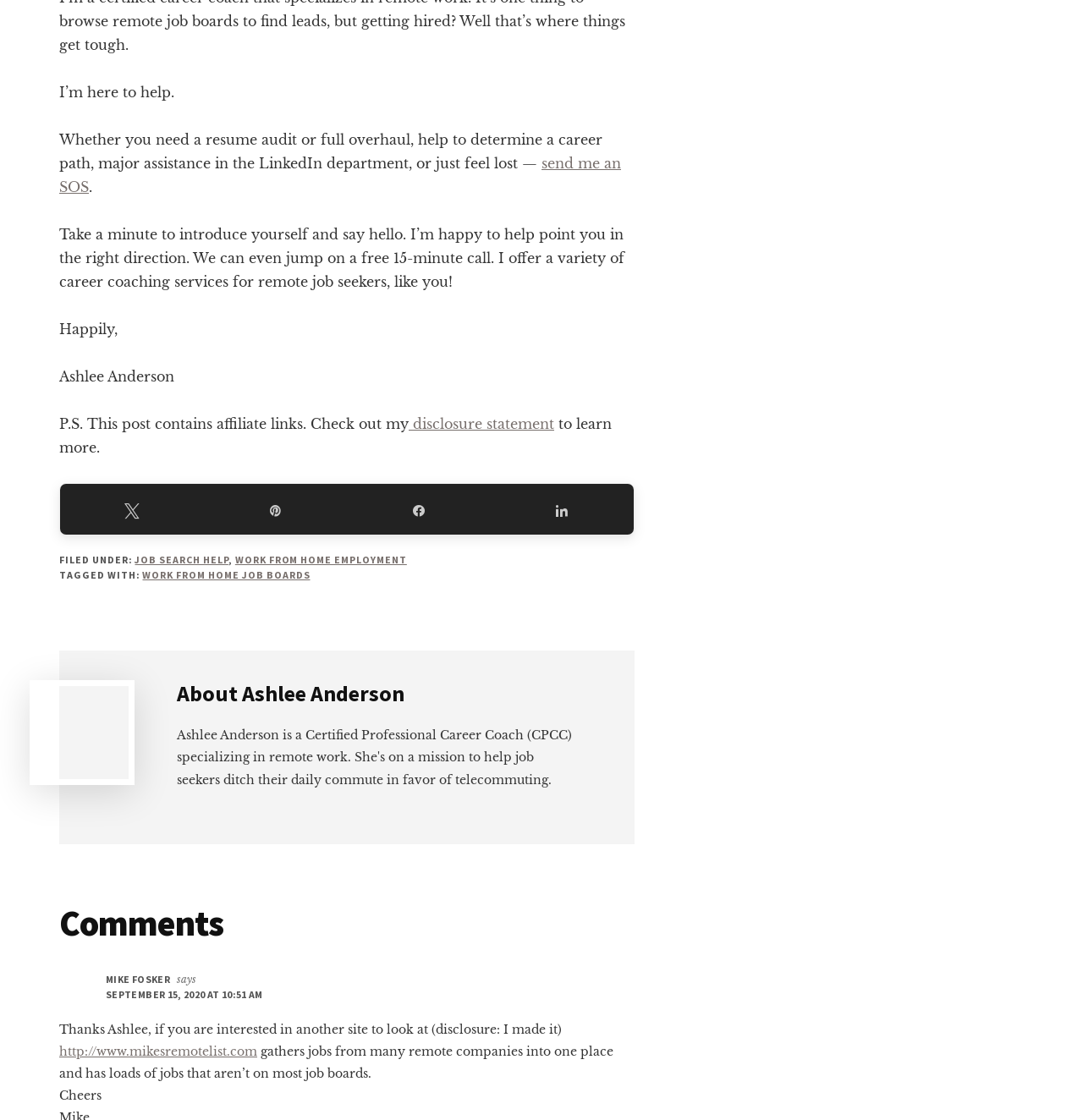Respond to the question below with a single word or phrase:
What type of services does the author offer?

Career coaching